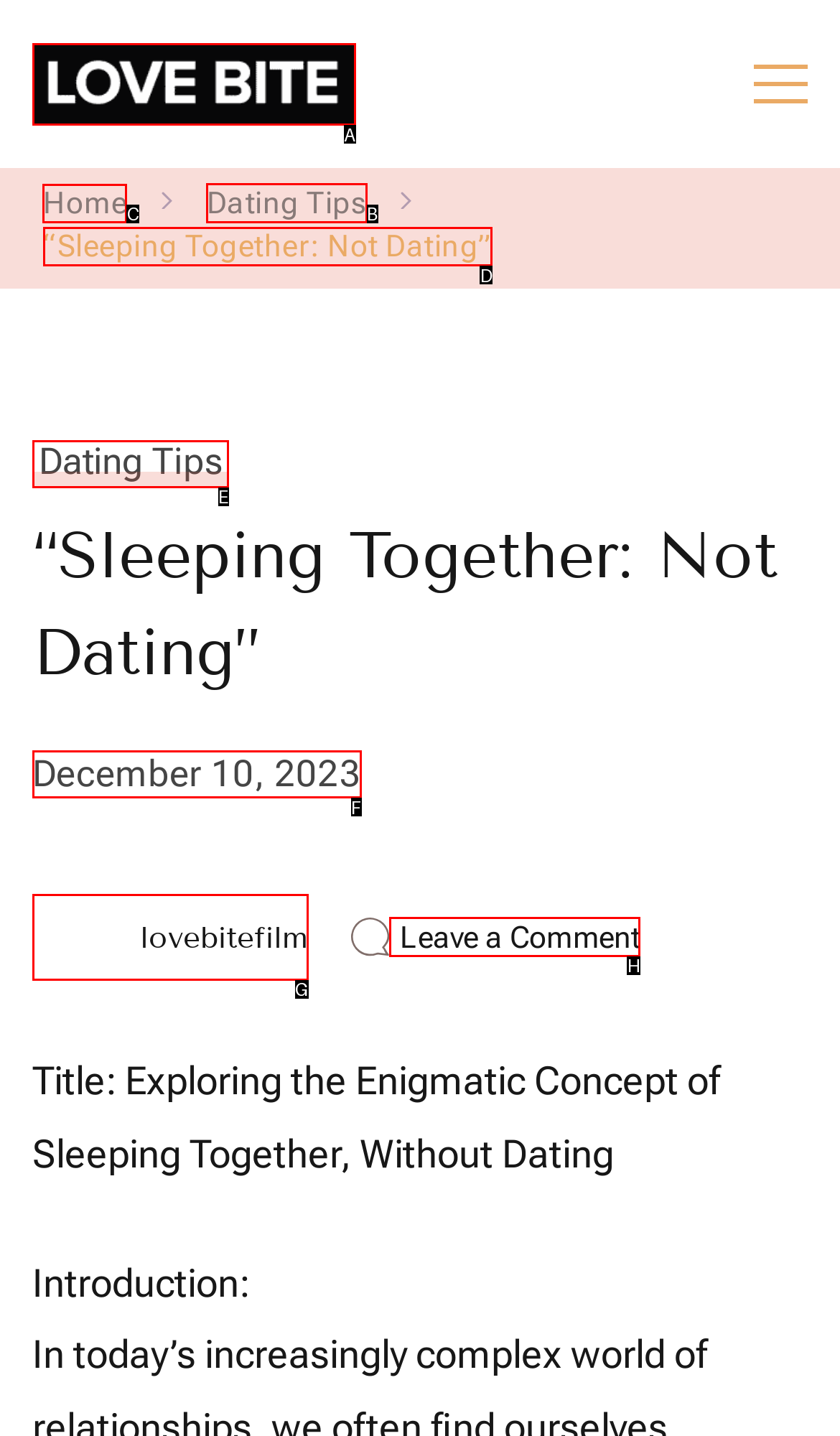Among the marked elements in the screenshot, which letter corresponds to the UI element needed for the task: Click on the 'Home' link?

C